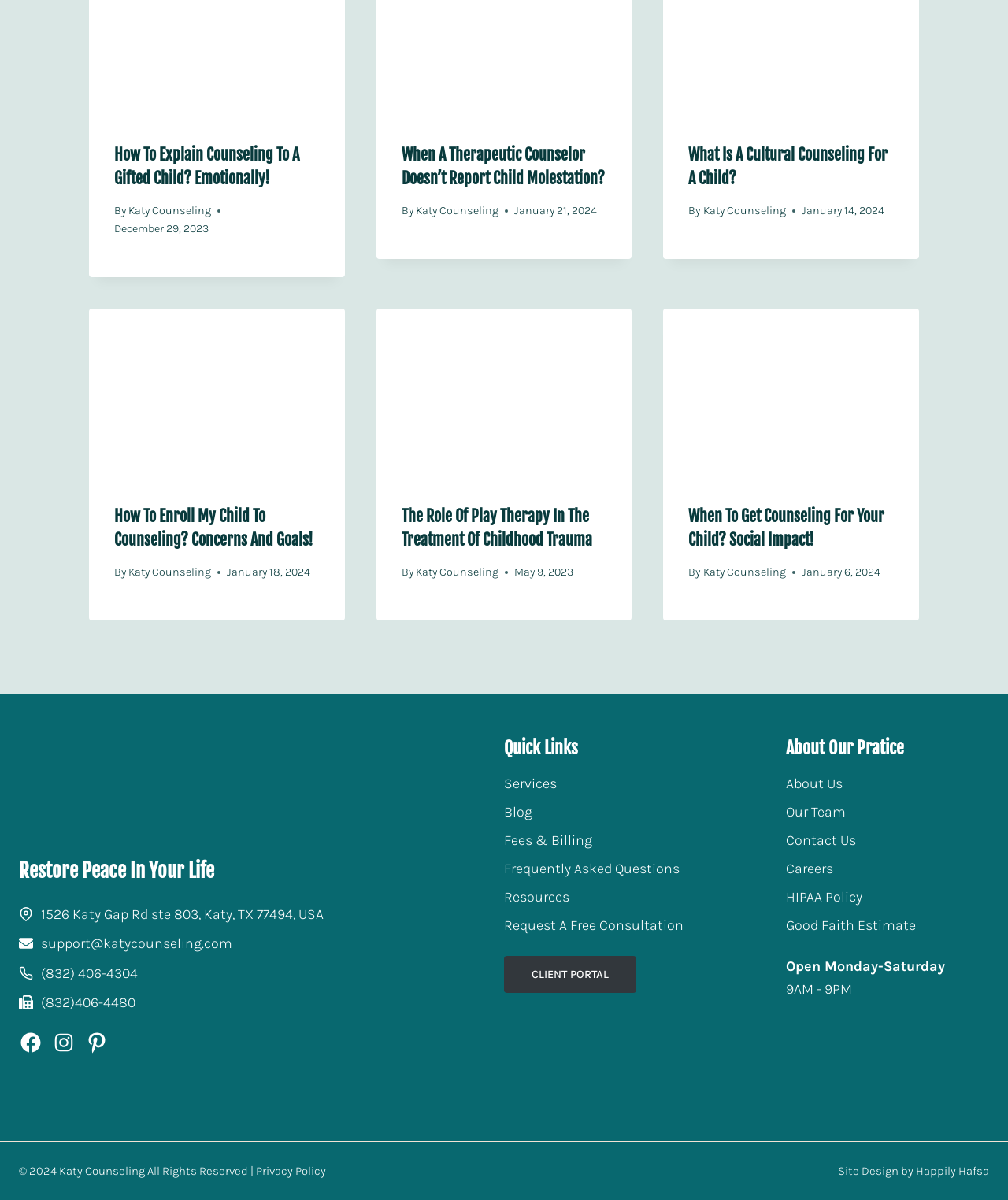Find and indicate the bounding box coordinates of the region you should select to follow the given instruction: "Visit the 'Services' page".

[0.5, 0.641, 0.702, 0.665]